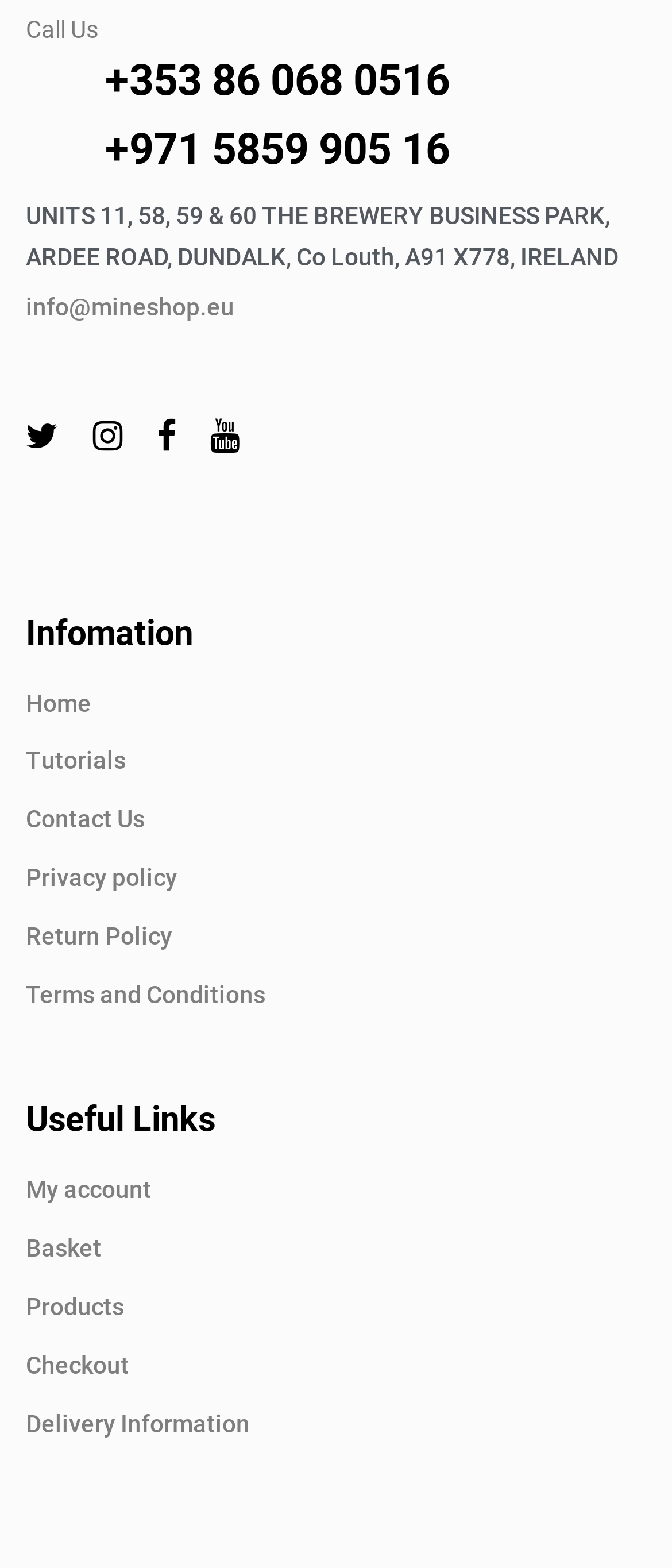Identify the bounding box coordinates for the element you need to click to achieve the following task: "Learn about the Majors and Minors Fair". Provide the bounding box coordinates as four float numbers between 0 and 1, in the form [left, top, right, bottom].

None